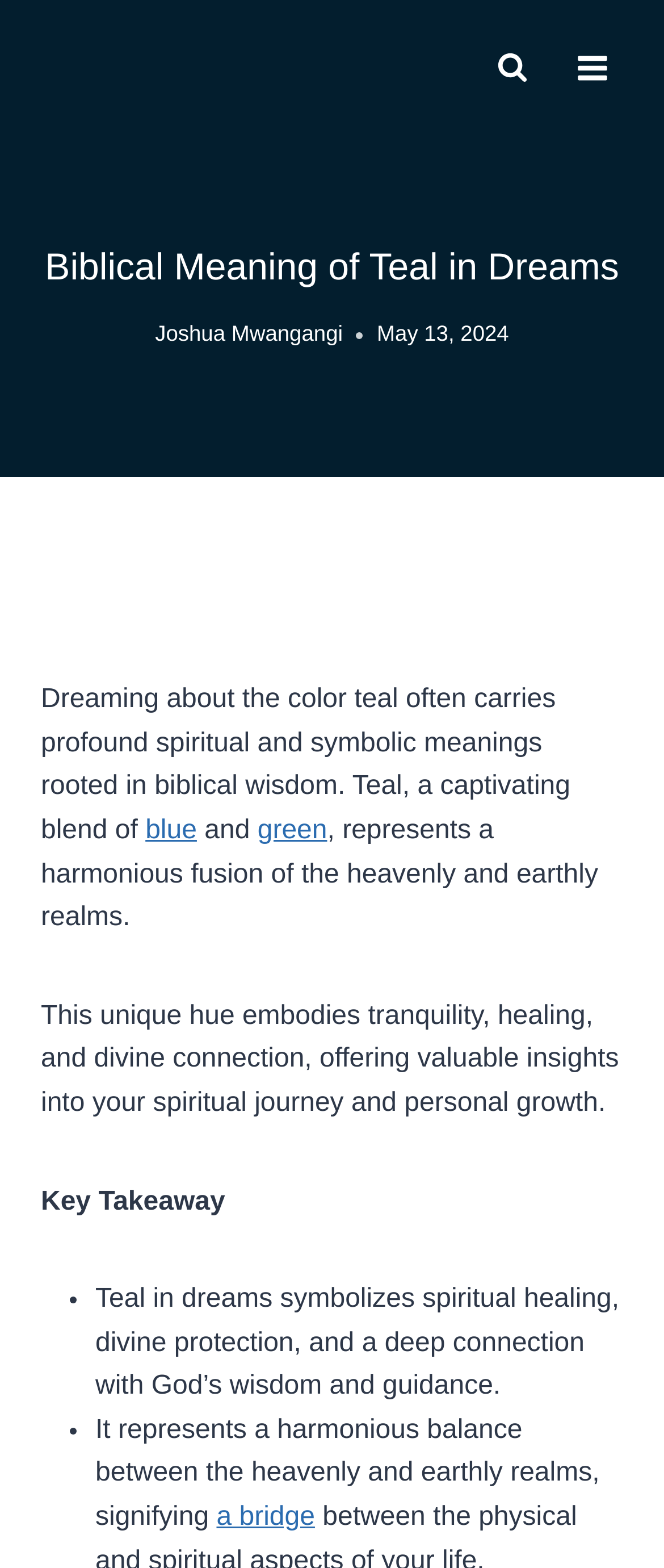What is the logo of the website?
From the screenshot, supply a one-word or short-phrase answer.

biblicaldreamz logo